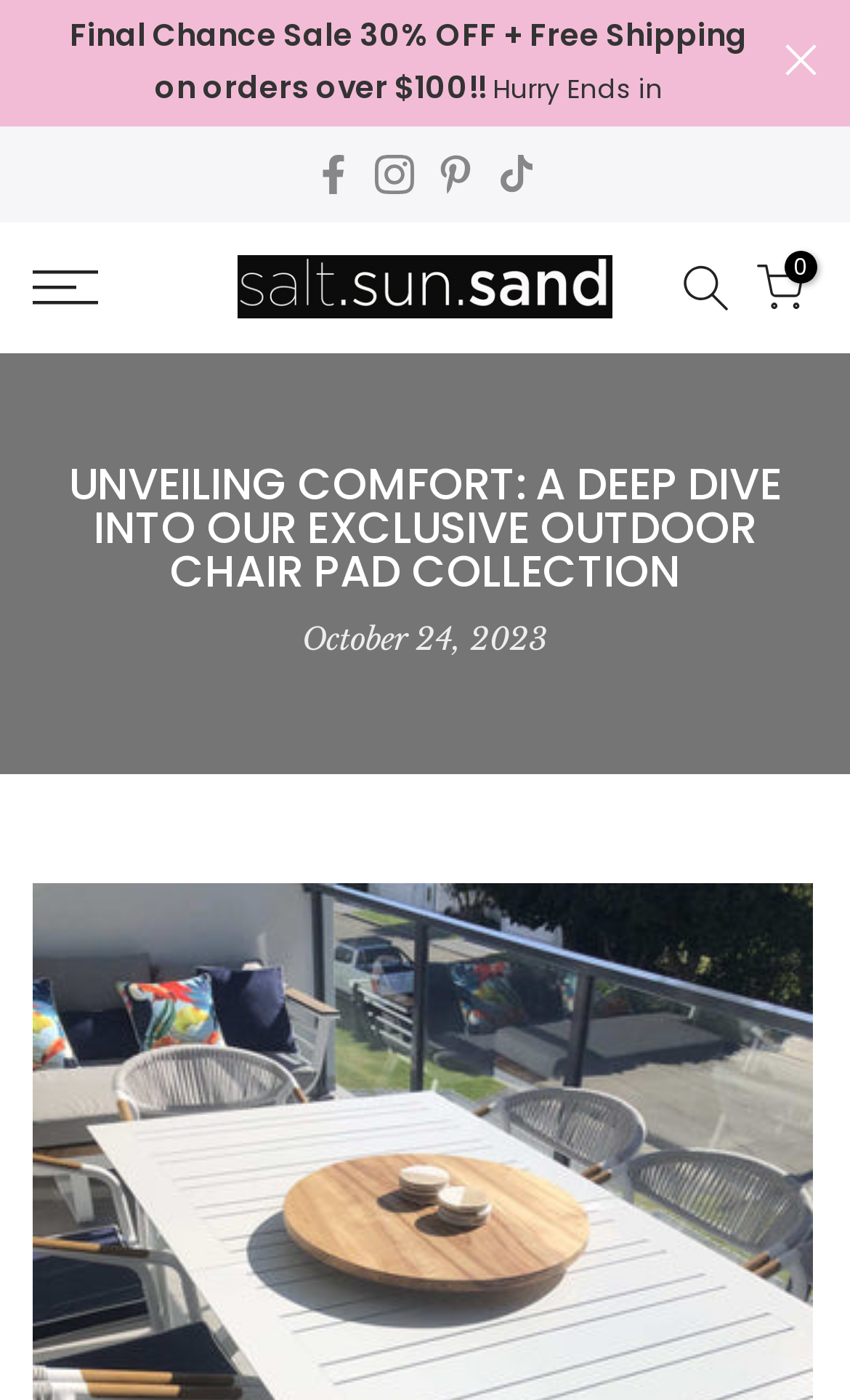How many social media platforms are linked?
Based on the image, give a concise answer in the form of a single word or short phrase.

4